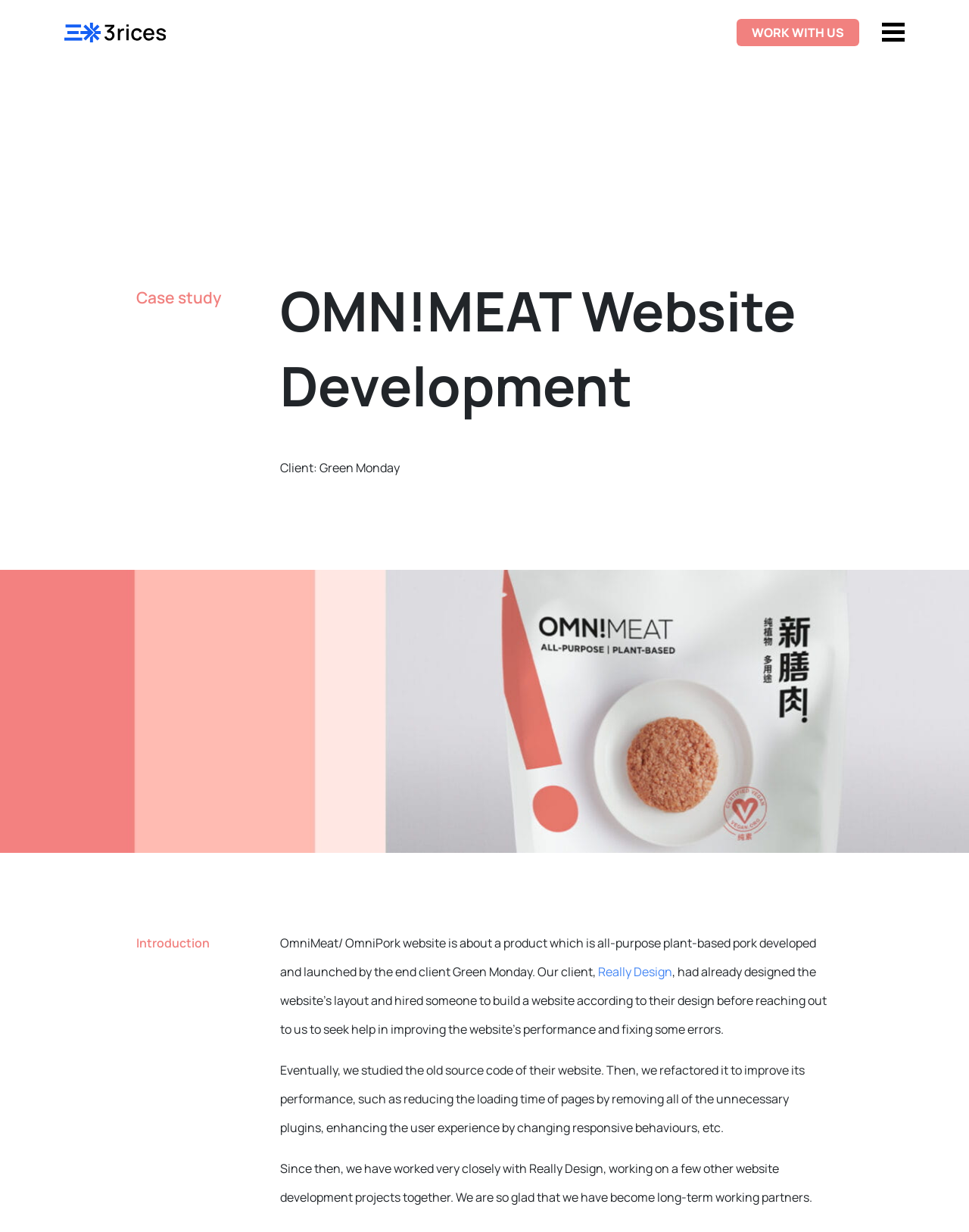Bounding box coordinates are specified in the format (top-left x, top-left y, bottom-right x, bottom-right y). All values are floating point numbers bounded between 0 and 1. Please provide the bounding box coordinate of the region this sentence describes: WORK WITH USWORK WITH US

[0.76, 0.015, 0.887, 0.037]